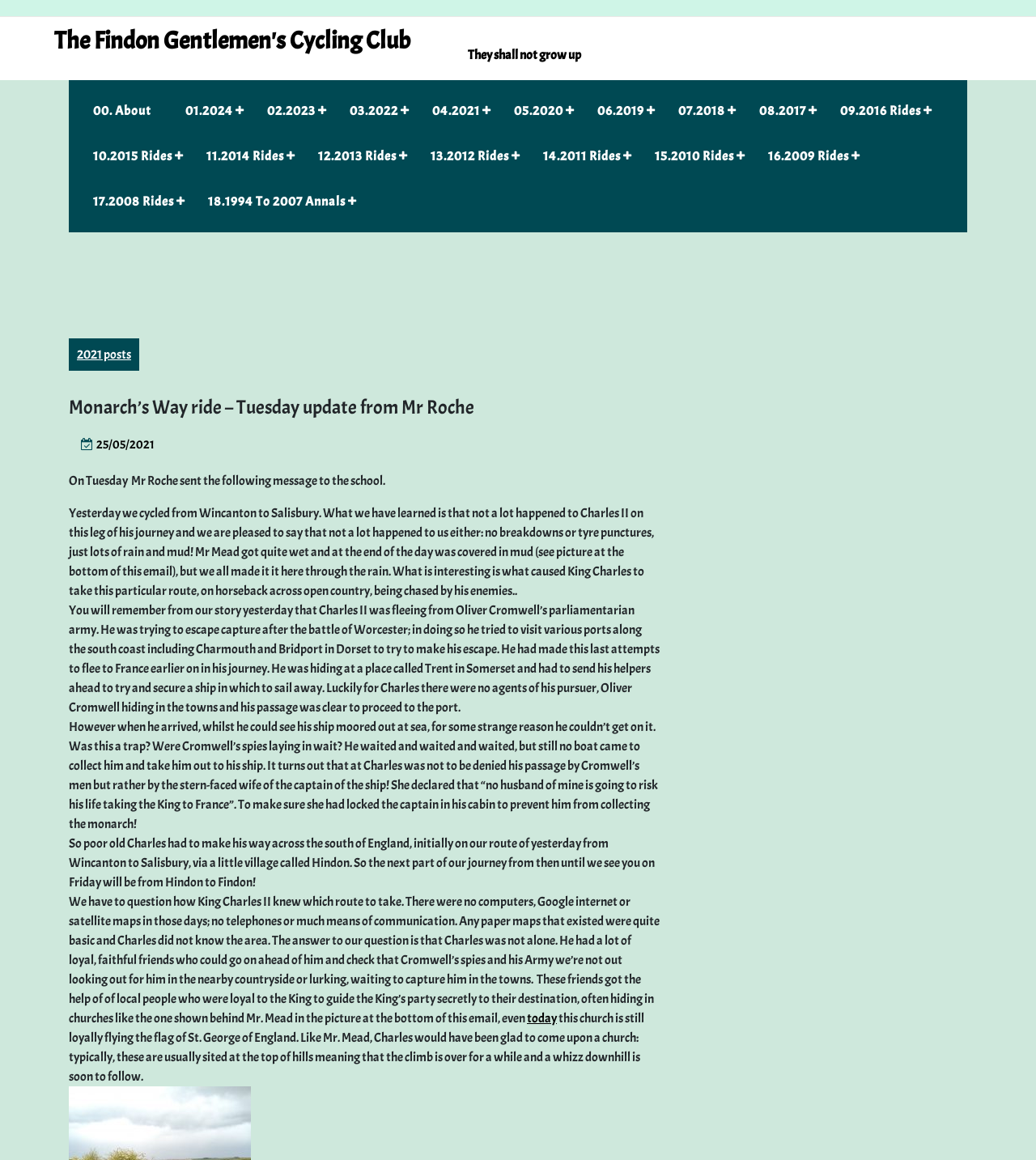Please determine the bounding box coordinates for the UI element described here. Use the format (top-left x, top-left y, bottom-right x, bottom-right y) with values bounded between 0 and 1: The Findon Gentlemen's Cycling Club

[0.041, 0.022, 0.396, 0.048]